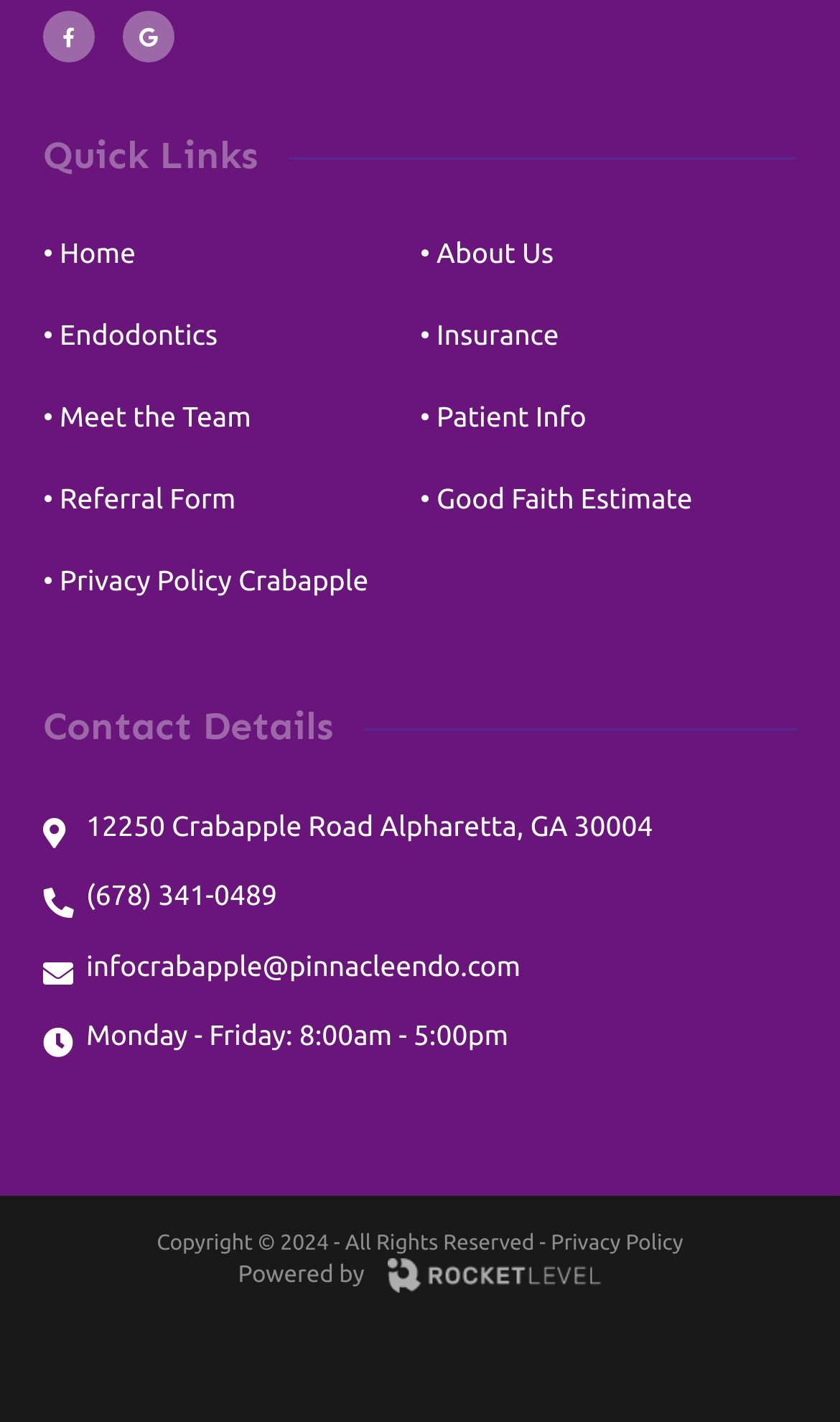Determine the bounding box coordinates for the clickable element required to fulfill the instruction: "Click on Home". Provide the coordinates as four float numbers between 0 and 1, i.e., [left, top, right, bottom].

[0.051, 0.168, 0.161, 0.189]